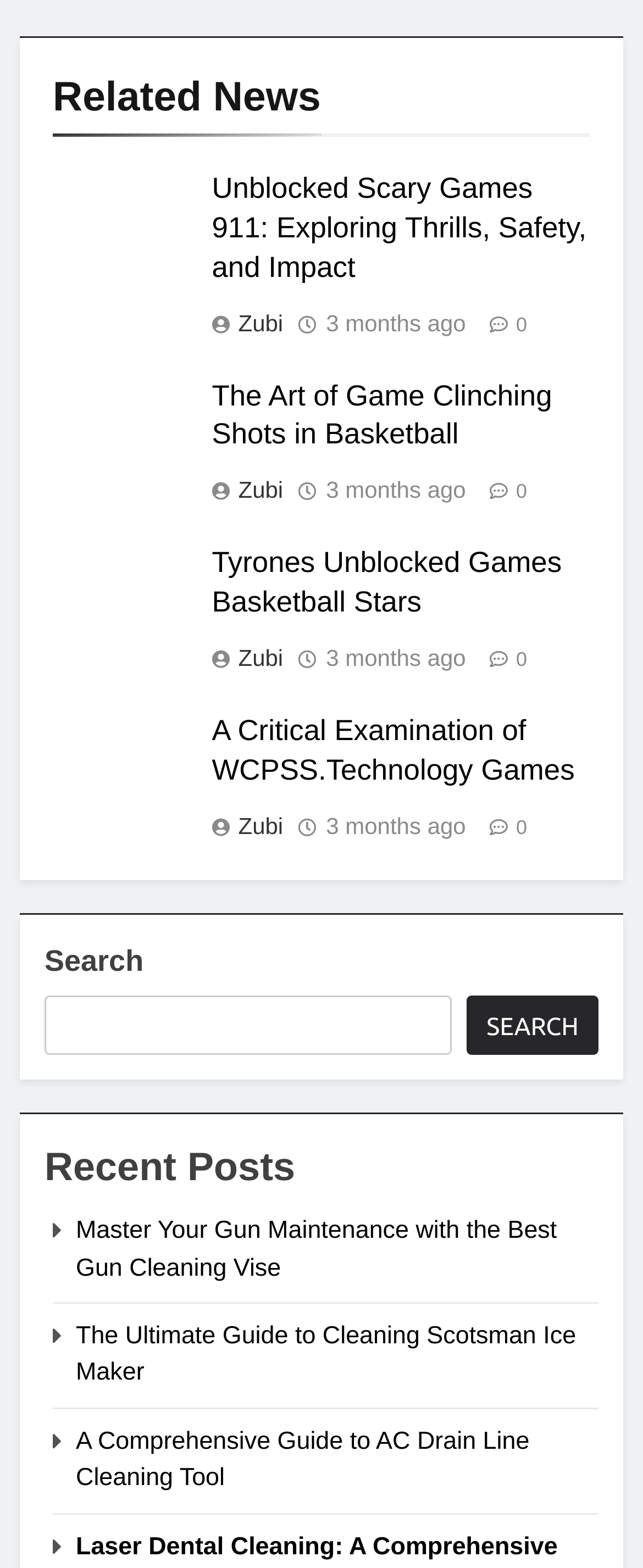Using the description "Dave's JournalSee All Entries", locate and provide the bounding box of the UI element.

None